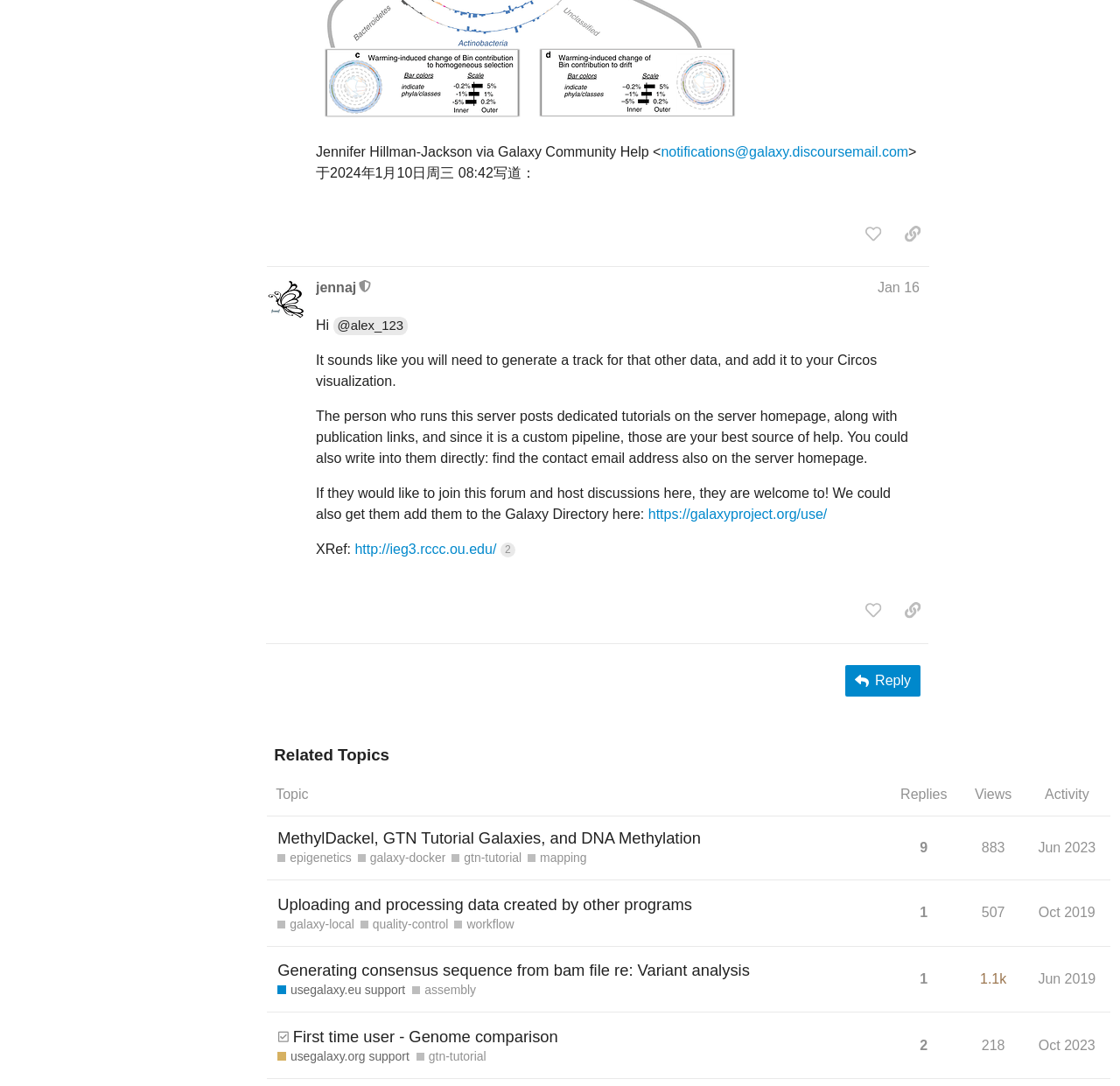Please determine the bounding box coordinates of the clickable area required to carry out the following instruction: "Like this post". The coordinates must be four float numbers between 0 and 1, represented as [left, top, right, bottom].

[0.765, 0.201, 0.795, 0.229]